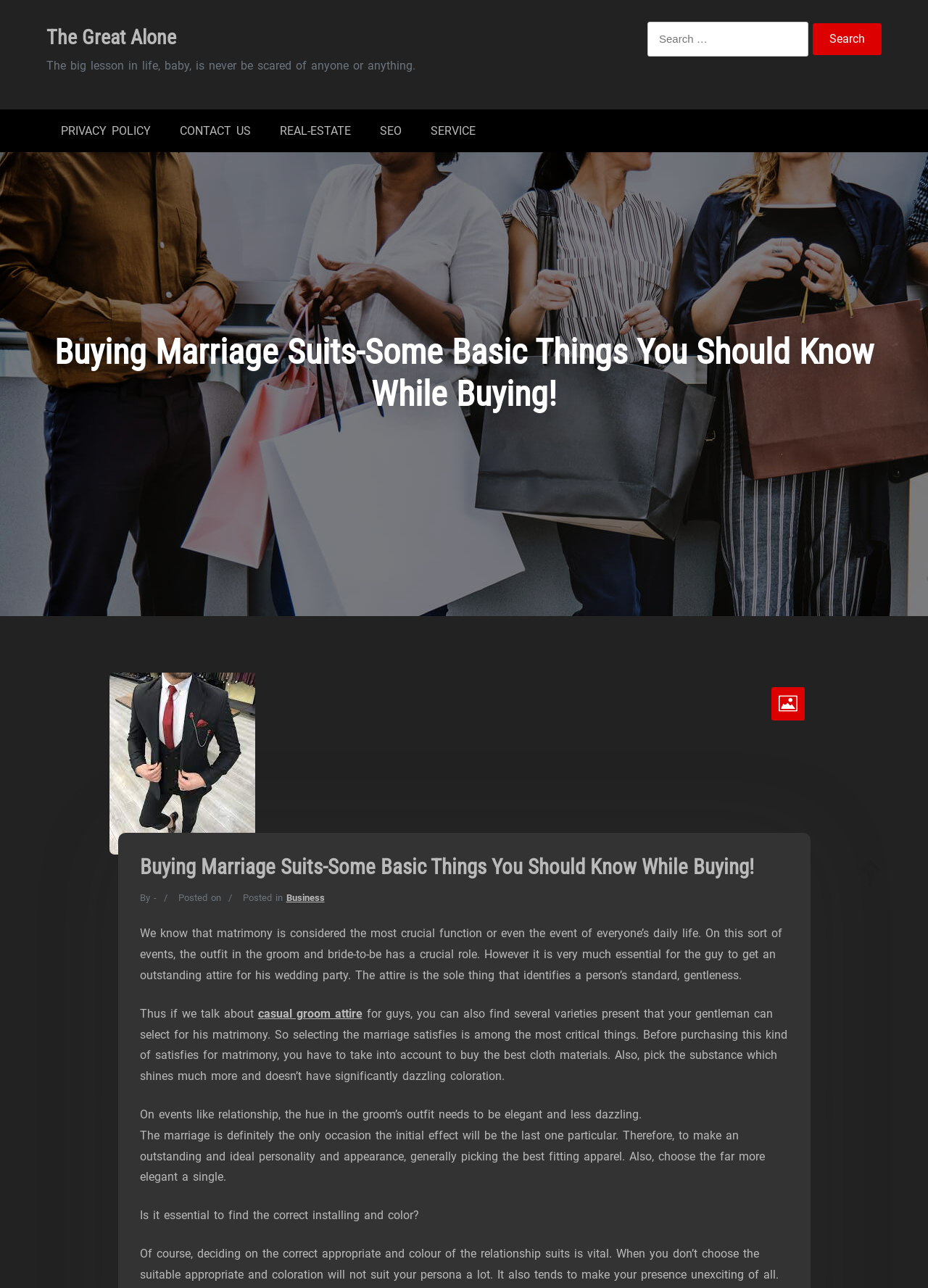Determine the bounding box coordinates of the clickable region to follow the instruction: "Visit The Great Alone homepage".

[0.05, 0.02, 0.19, 0.038]